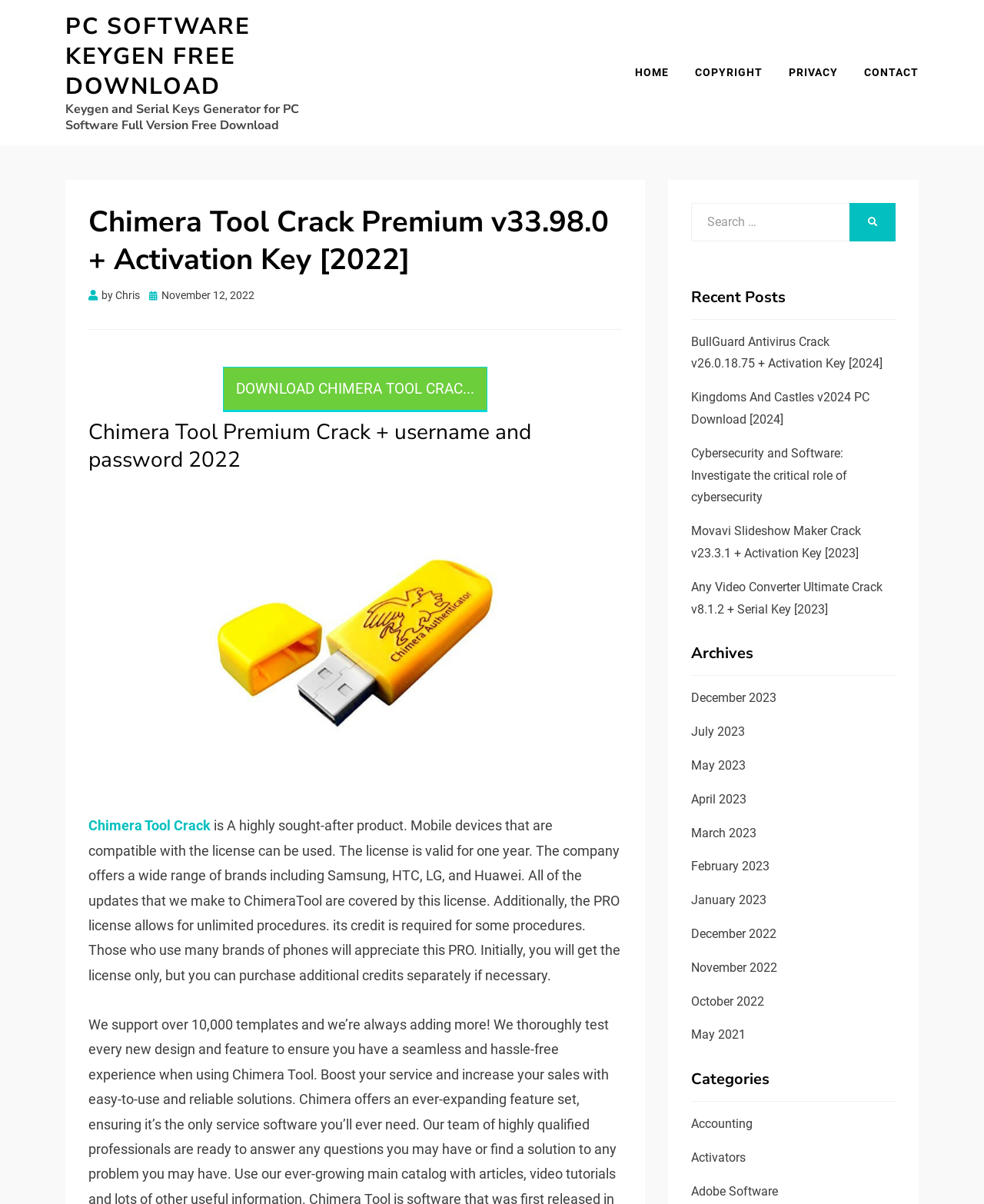What is the name of the tool being discussed?
Kindly offer a comprehensive and detailed response to the question.

The webpage is focused on Chimera Tool Crack Premium v33.98.0 + Activation Key [2022], and the heading 'Chimera Tool Crack Premium v33.98.0 + Activation Key [2022]' is prominent on the page, indicating that the tool being discussed is Chimera Tool.